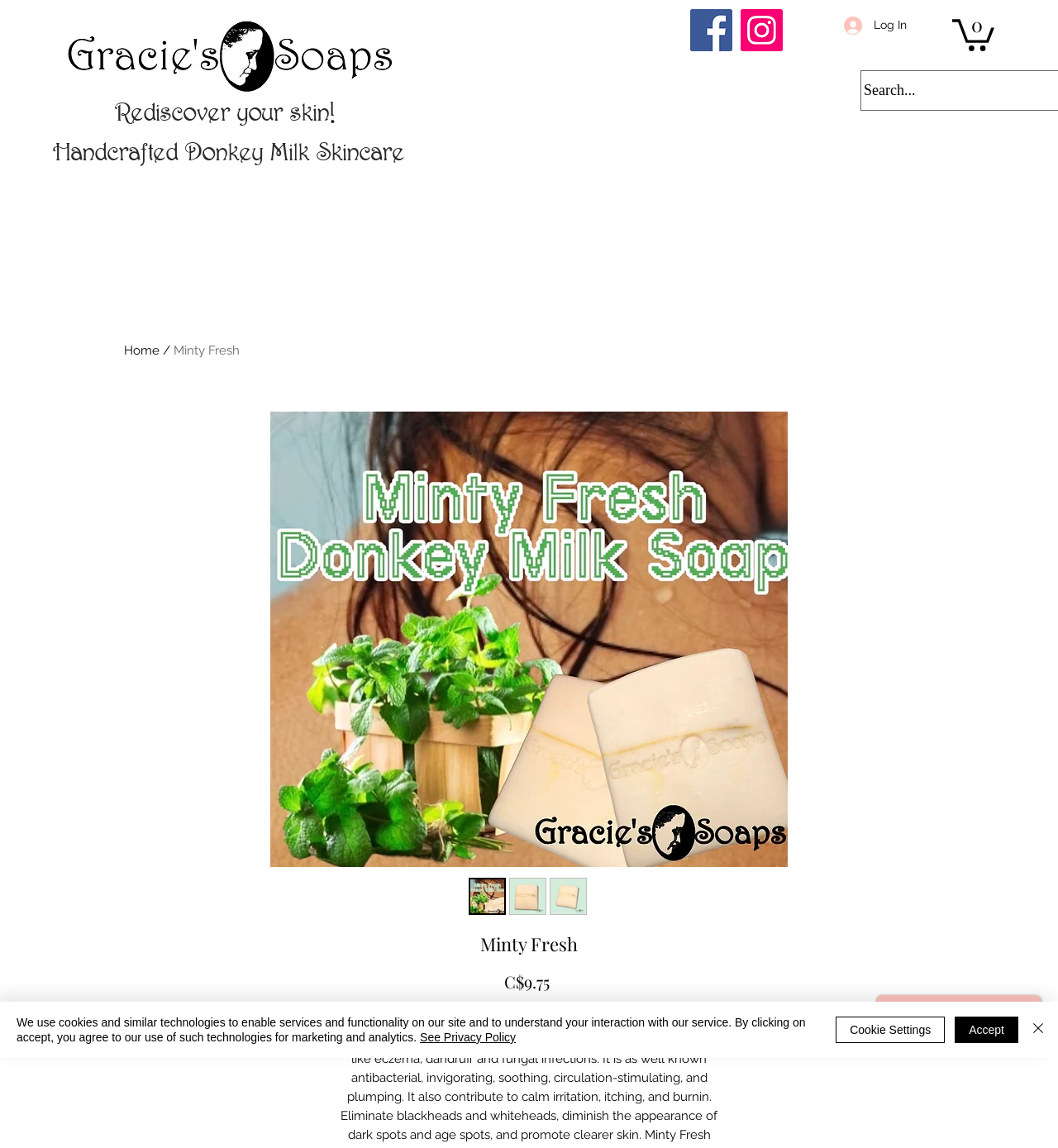How many social media links are there?
Could you give a comprehensive explanation in response to this question?

I counted the number of link elements with the text 'Facebook' and 'Instagram' which are located at the top right corner of the page, and found that there are two of them.